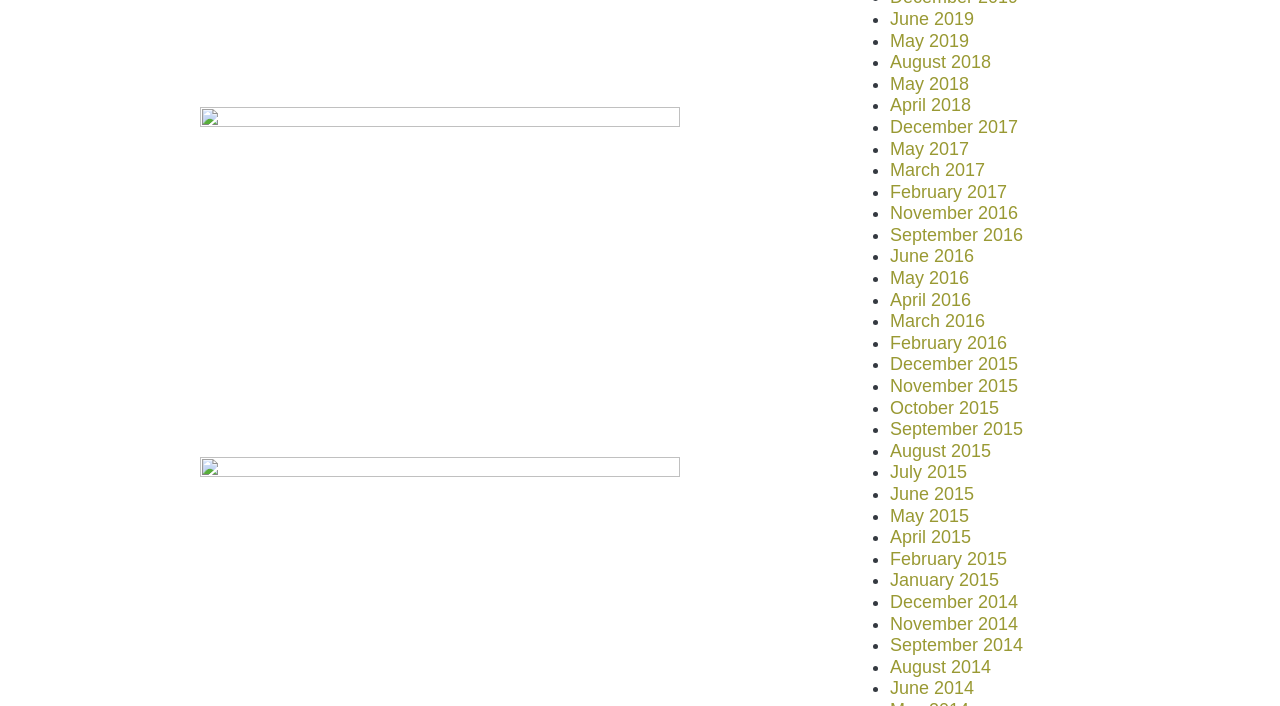From the webpage screenshot, identify the region described by December 2014. Provide the bounding box coordinates as (top-left x, top-left y, bottom-right x, bottom-right y), with each value being a floating point number between 0 and 1.

[0.695, 0.839, 0.795, 0.867]